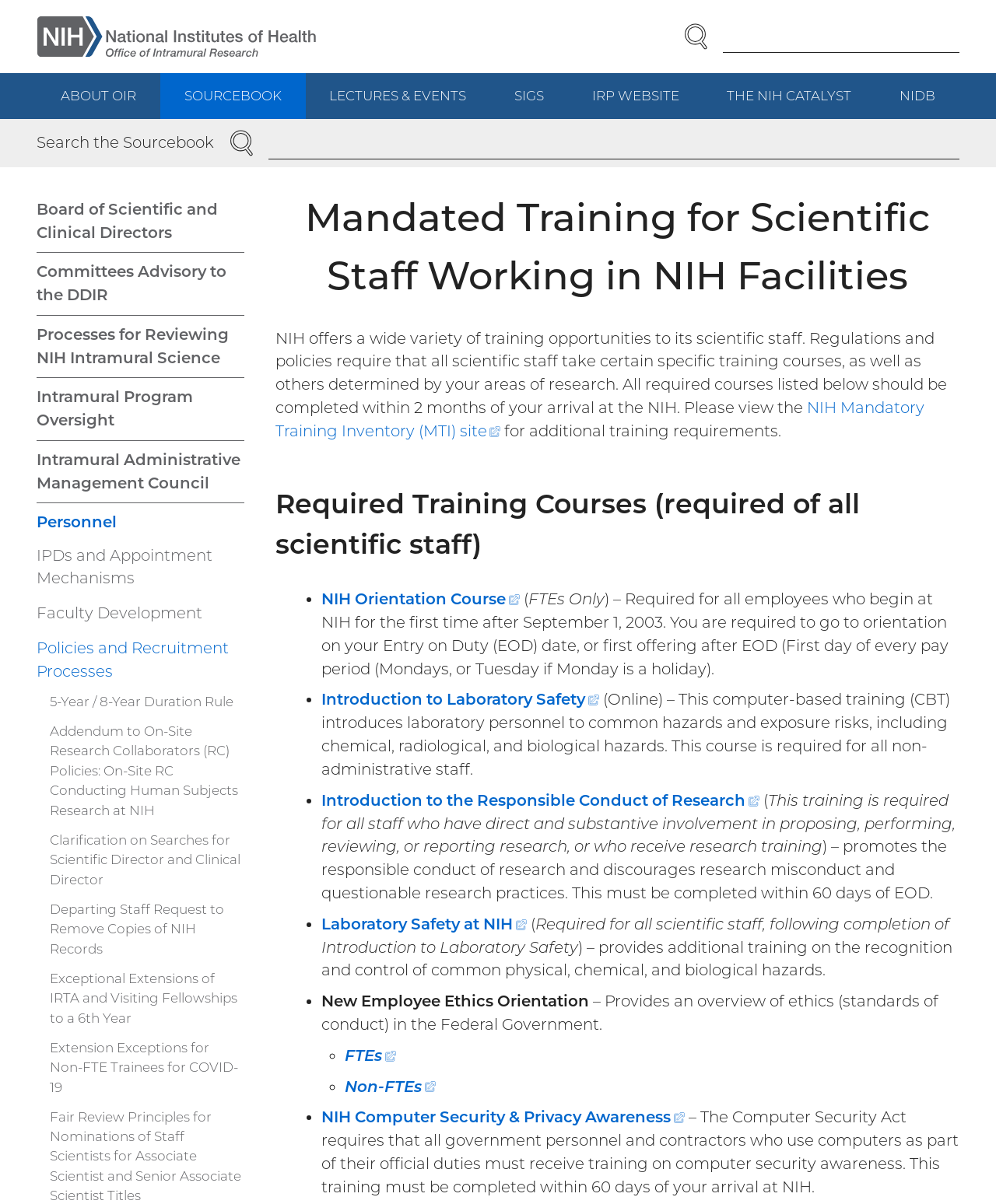What is the deadline to complete the Introduction to the Responsible Conduct of Research training?
Please provide a comprehensive and detailed answer to the question.

According to the webpage, the Introduction to the Responsible Conduct of Research training must be completed within 60 days of Entry on Duty (EOD) date. This information is provided in the section 'Required Training Courses'.